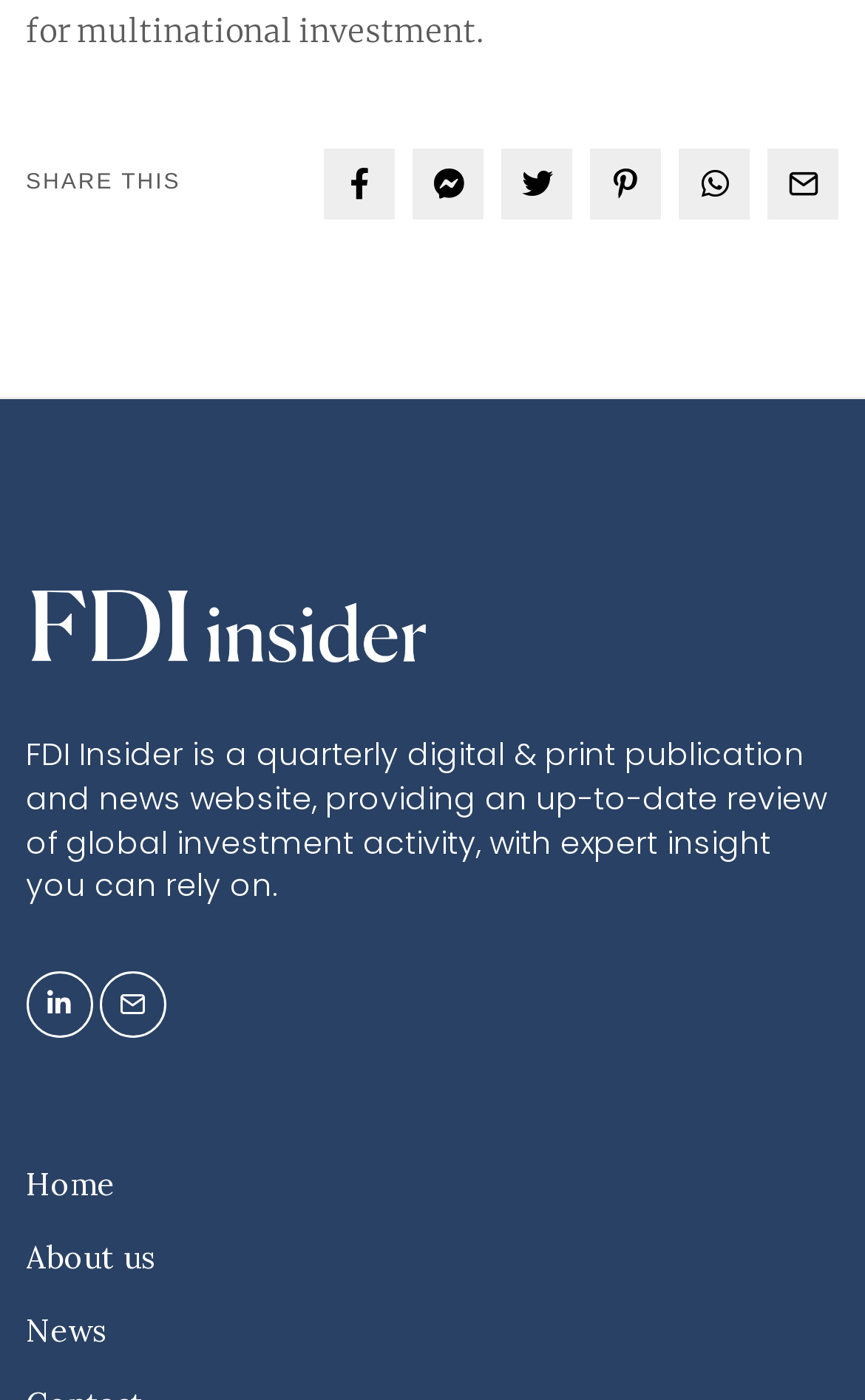What are the main sections of the website?
Analyze the screenshot and provide a detailed answer to the question.

The main sections of the website can be found in the navigation links at the bottom of the webpage. There are three main sections: 'Home', 'About us', and 'News'.